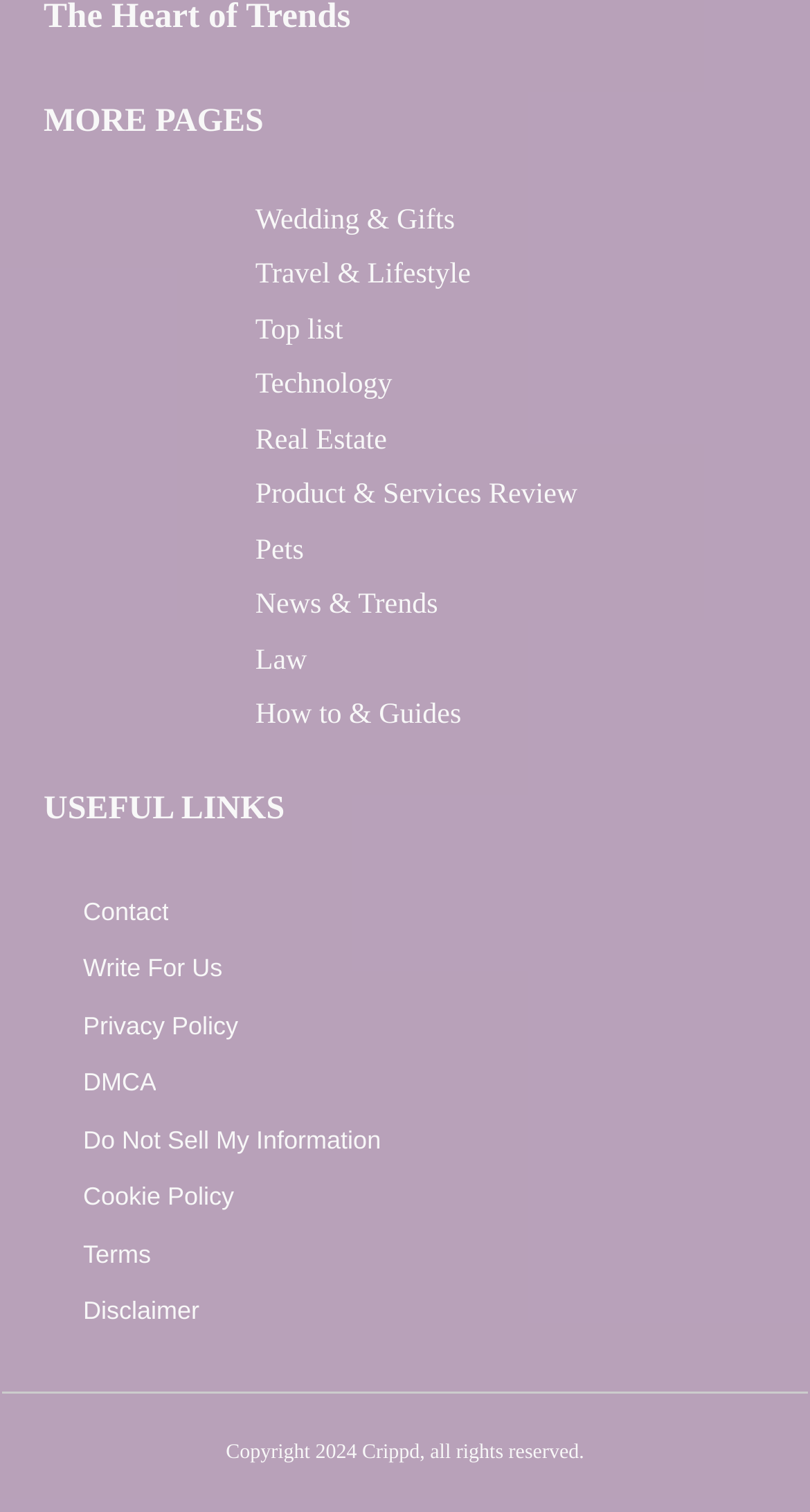Please identify the bounding box coordinates of the element I need to click to follow this instruction: "Go to Contact".

[0.103, 0.586, 0.209, 0.619]